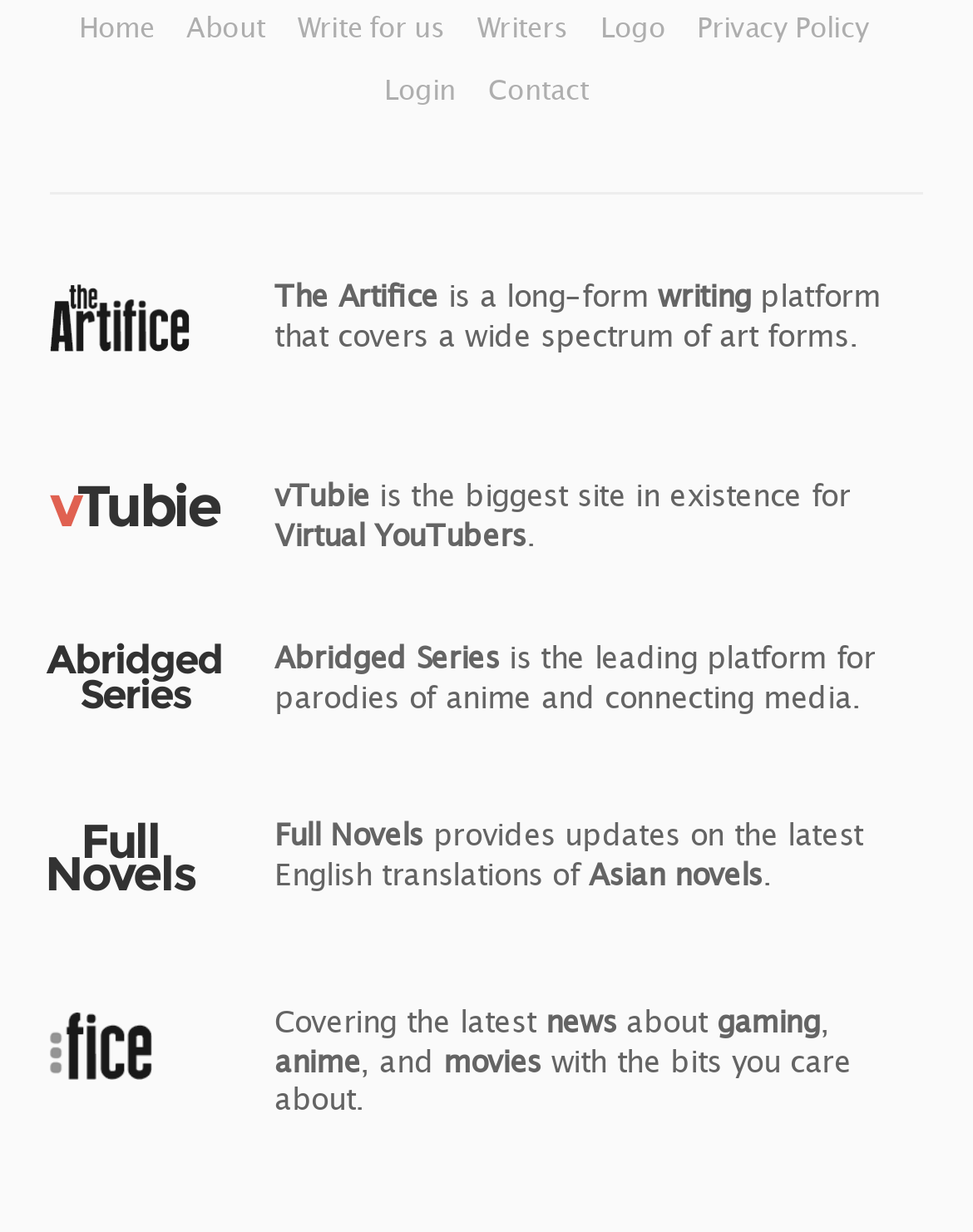Determine the bounding box coordinates for the clickable element to execute this instruction: "Login to the website". Provide the coordinates as four float numbers between 0 and 1, i.e., [left, top, right, bottom].

[0.395, 0.058, 0.476, 0.084]